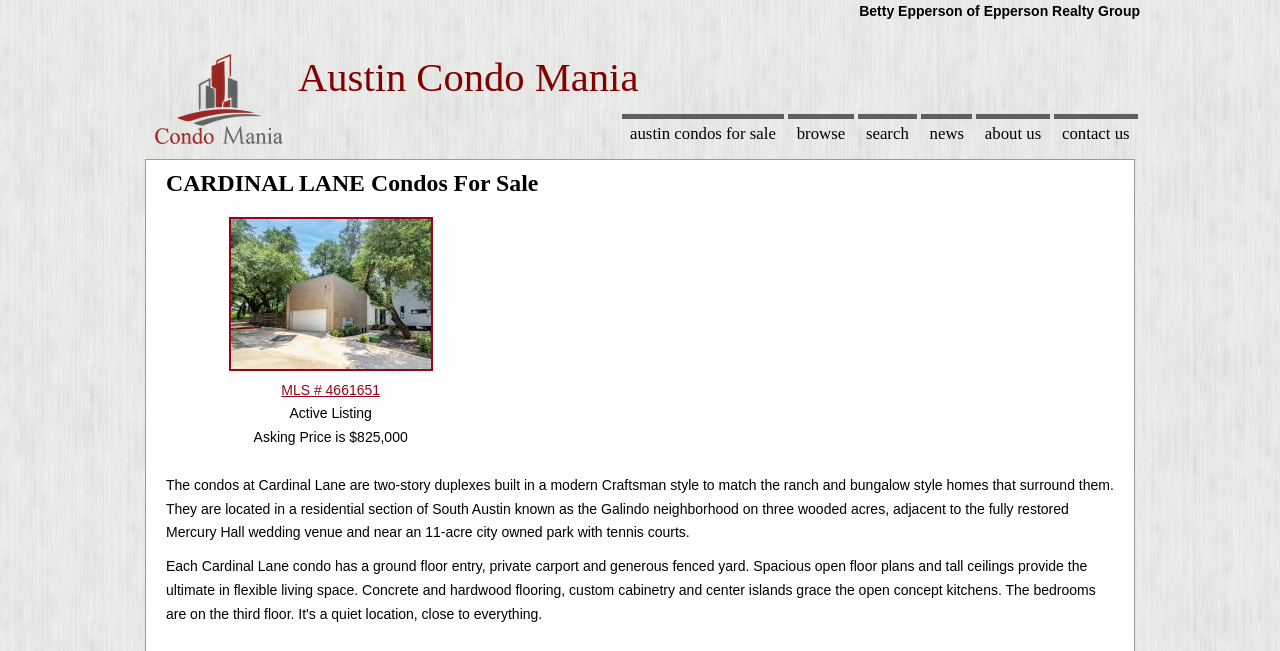Provide the bounding box coordinates of the HTML element this sentence describes: "Austin Condos for sale".

[0.486, 0.175, 0.613, 0.229]